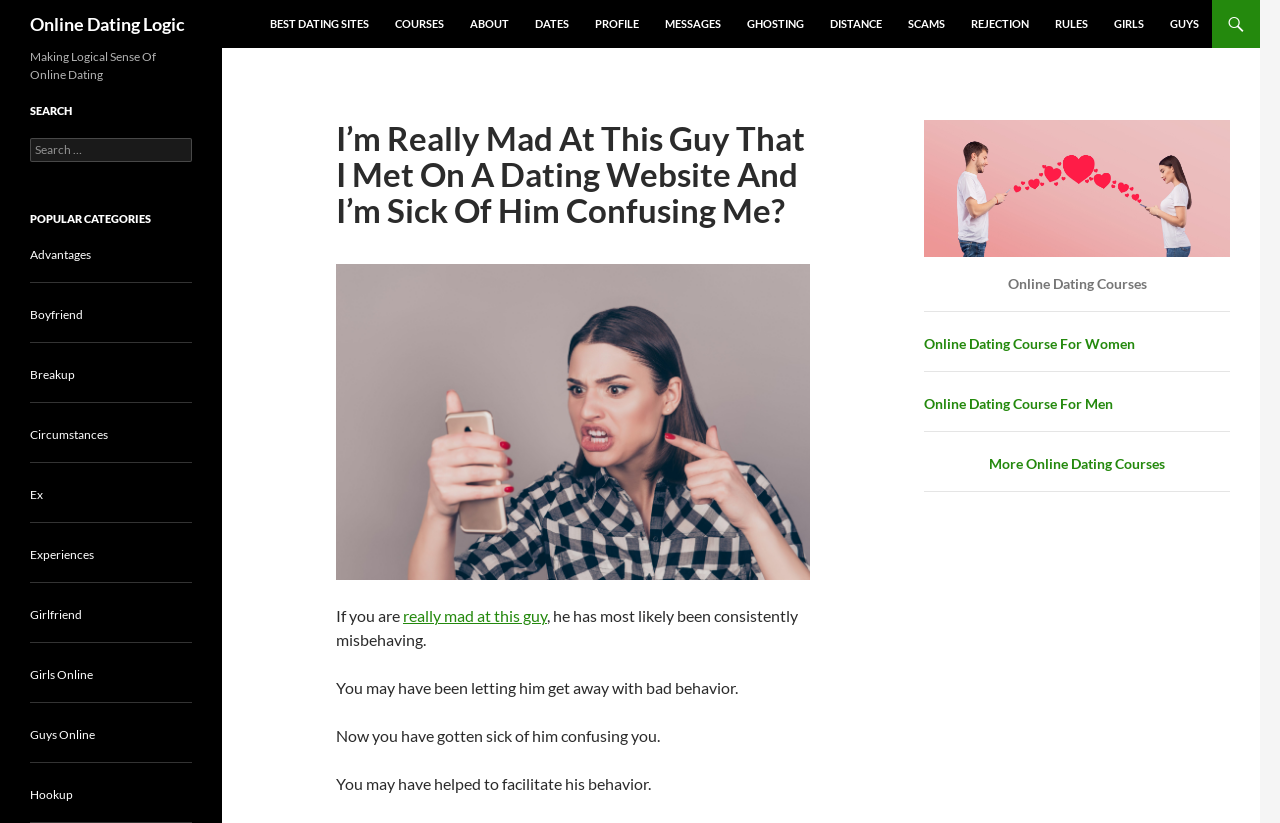Determine the bounding box coordinates of the clickable region to carry out the instruction: "Click on the 'GHOSTING' link".

[0.574, 0.0, 0.638, 0.058]